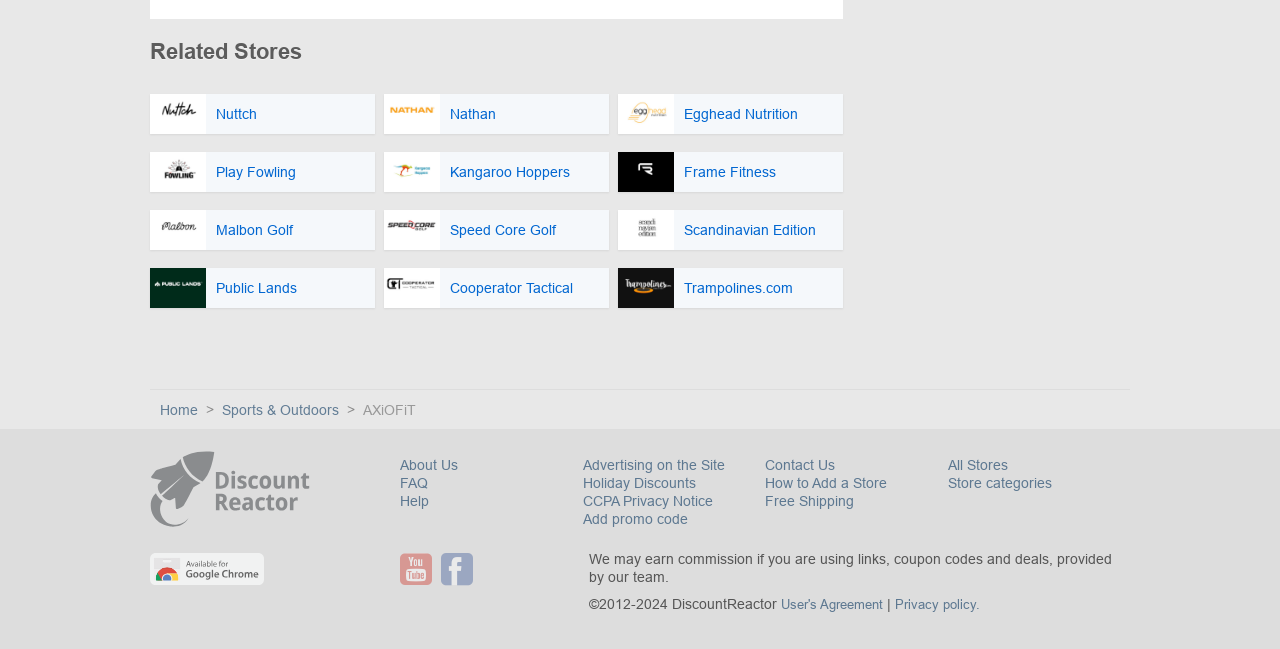What is the purpose of the 'Add promo code' link?
Answer the question with a single word or phrase, referring to the image.

To add a promo code